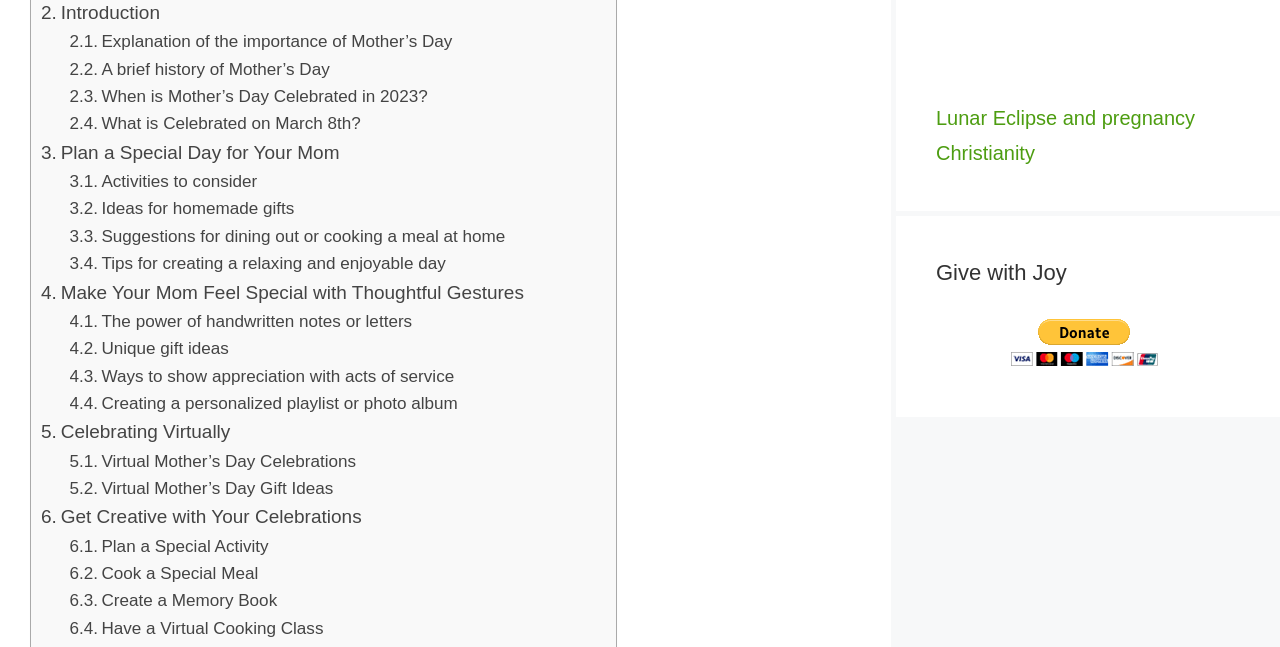What is the topic of the link 'Lunar Eclipse and pregnancy Christianity'?
Answer the question in a detailed and comprehensive manner.

The link 'Lunar Eclipse and pregnancy Christianity' appears to be unrelated to the main theme of Mother's Day, and its topic is likely related to astronomy and religion, specifically the connection between lunar eclipses and pregnancy in Christianity.